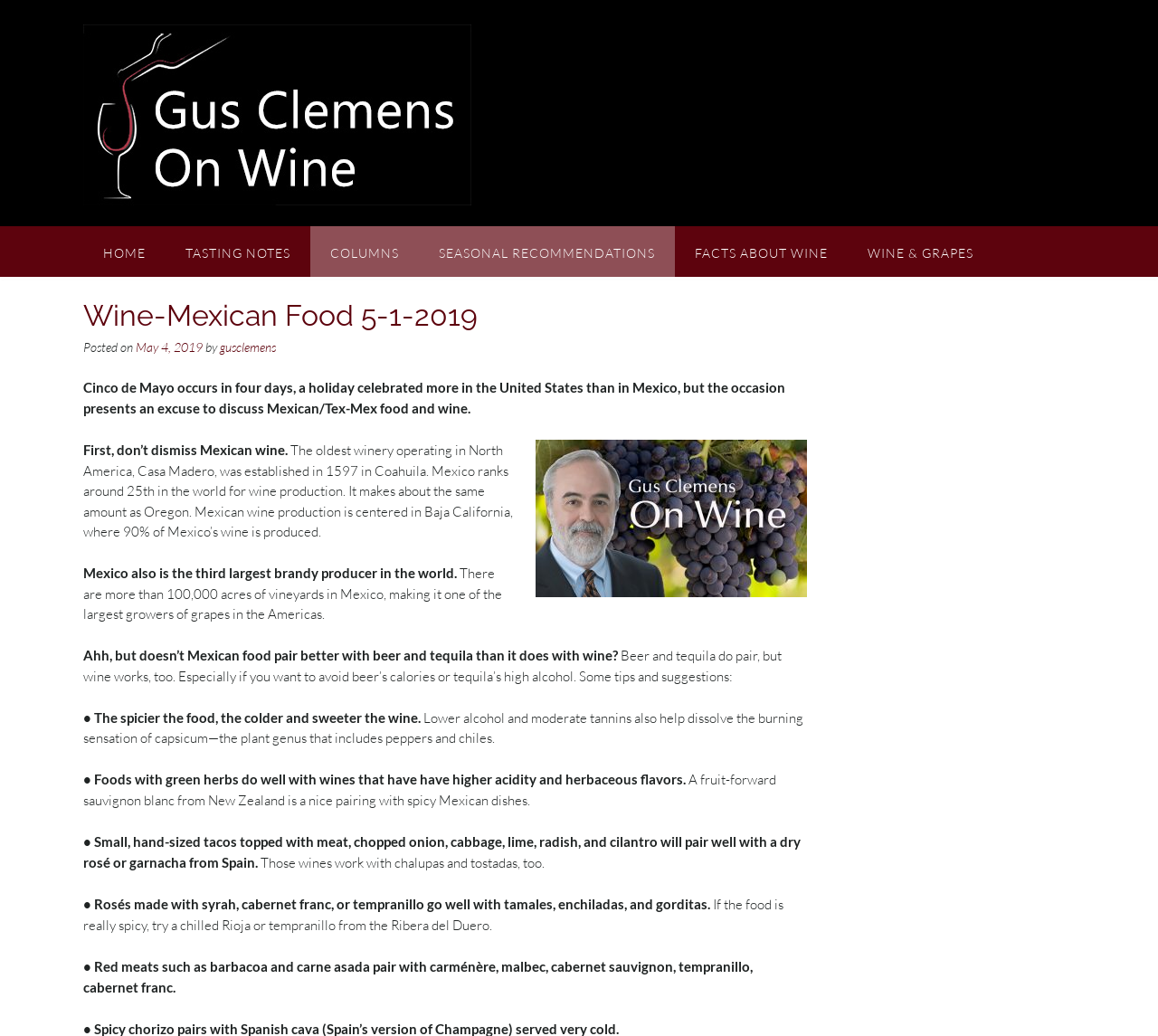Generate a comprehensive description of the webpage content.

The webpage is about wine and Mexican food, with a focus on pairing wine with Mexican dishes. At the top, there is a logo with the text "Gus Clemens on Wine" and an image with the same name. Below the logo, there are six navigation links: "HOME", "TASTING NOTES", "COLUMNS", "SEASONAL RECOMMENDATIONS", "FACTS ABOUT WINE", and "WINE & GRAPES".

The main content of the webpage is an article about wine and Mexican food. The article starts with a heading "Wine-Mexican Food 5-1-2019" and a subheading "Posted on May 4, 2019 by gusclemens". The article discusses the occasion of Cinco de Mayo and the opportunity to talk about Mexican/Tex-Mex food and wine. It highlights the fact that Mexican wine is often overlooked, but it has a long history and is produced in significant quantities.

The article then provides tips and suggestions for pairing wine with Mexican food. It suggests that wine can be a good alternative to beer and tequila, especially for those who want to avoid the calories or high alcohol content. The article provides specific pairing recommendations, such as pairing spicy food with cold and sweet wine, and pairing dishes with green herbs with wines that have high acidity and herbaceous flavors.

There are several paragraphs of text that provide more detailed pairing recommendations, including suggestions for specific wine varieties and regions. The article concludes with a discussion of pairing red meats with wine, suggesting carménère, malbec, cabernet sauvignon, tempranillo, and cabernet franc as good options.